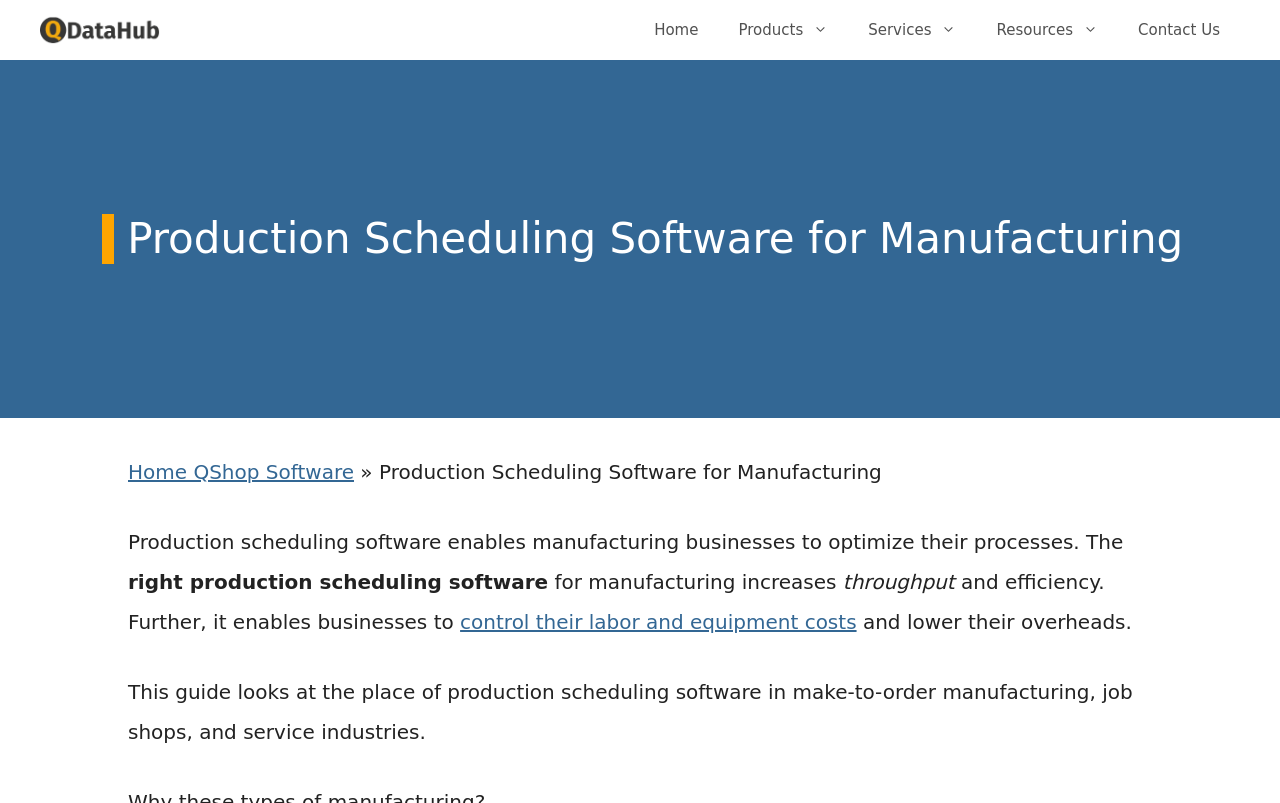Using the description: "Services", identify the bounding box of the corresponding UI element in the screenshot.

[0.663, 0.0, 0.763, 0.075]